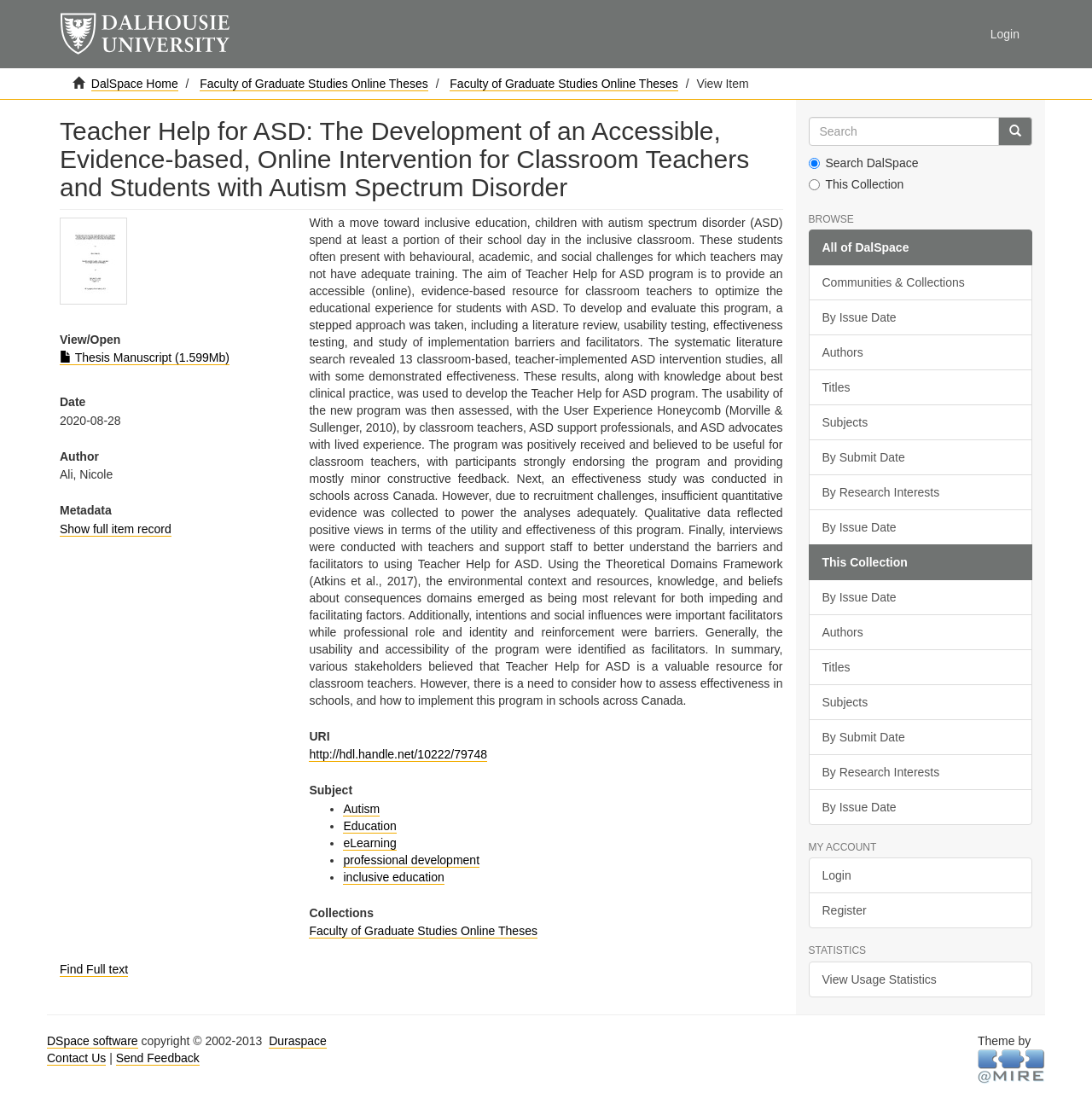Find and indicate the bounding box coordinates of the region you should select to follow the given instruction: "Login".

[0.895, 0.0, 0.945, 0.061]